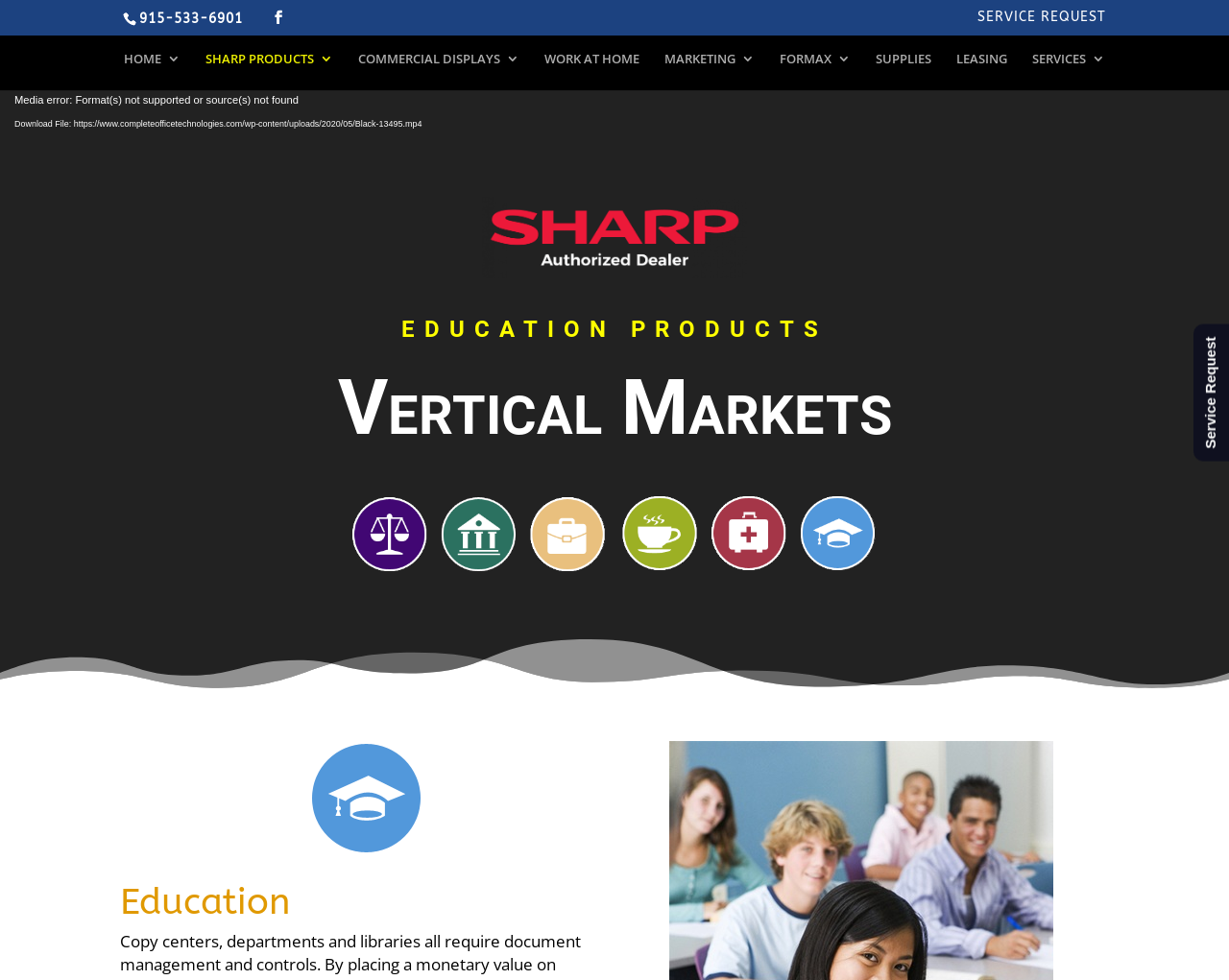Find the bounding box coordinates of the UI element according to this description: "HOME".

[0.101, 0.053, 0.147, 0.092]